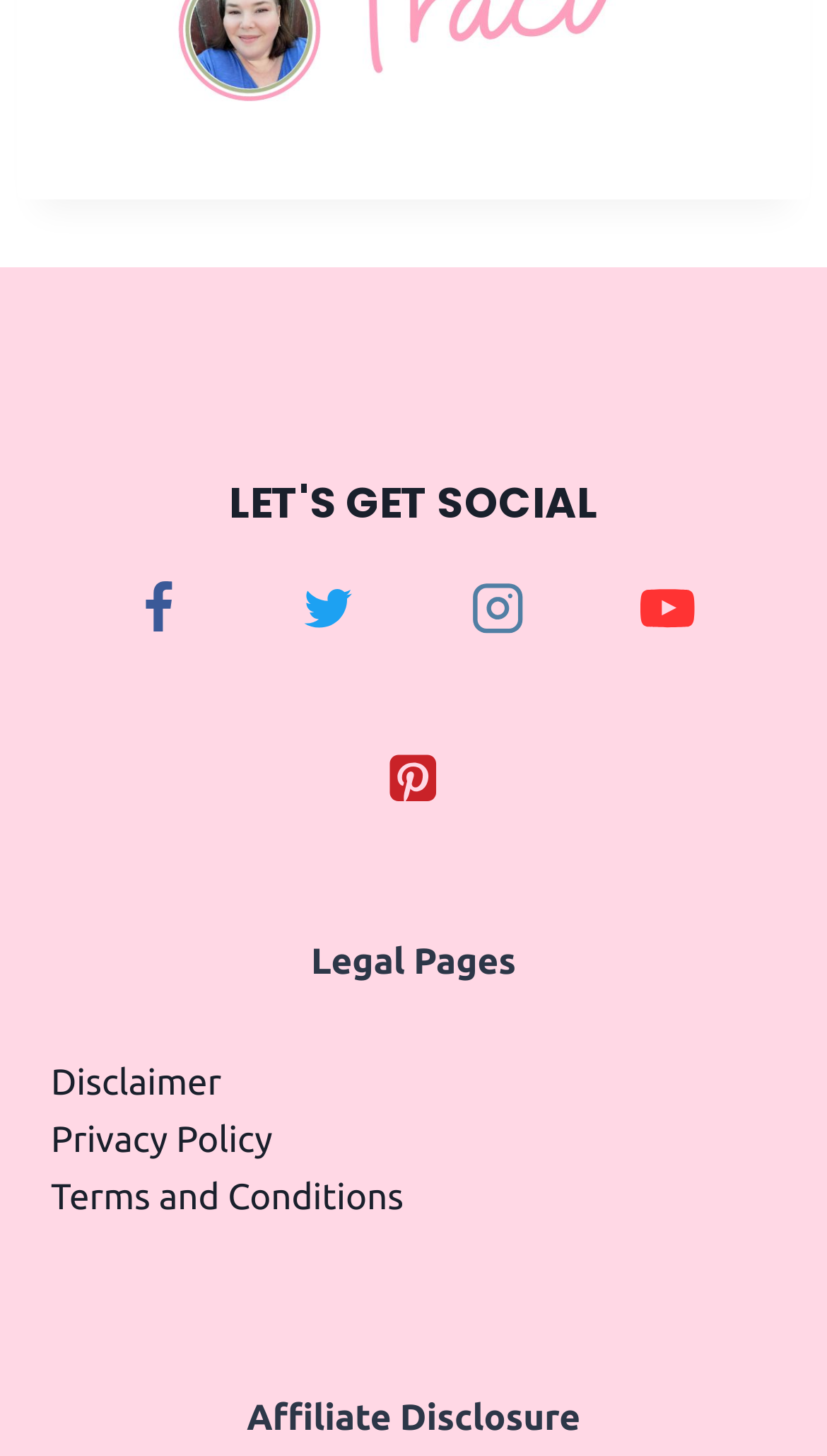Can you give a detailed response to the following question using the information from the image? What social media platforms are listed?

I determined the answer by looking at the links and images under the 'LET'S GET SOCIAL' heading, which include Facebook, Twitter, Instagram, and YouTube.